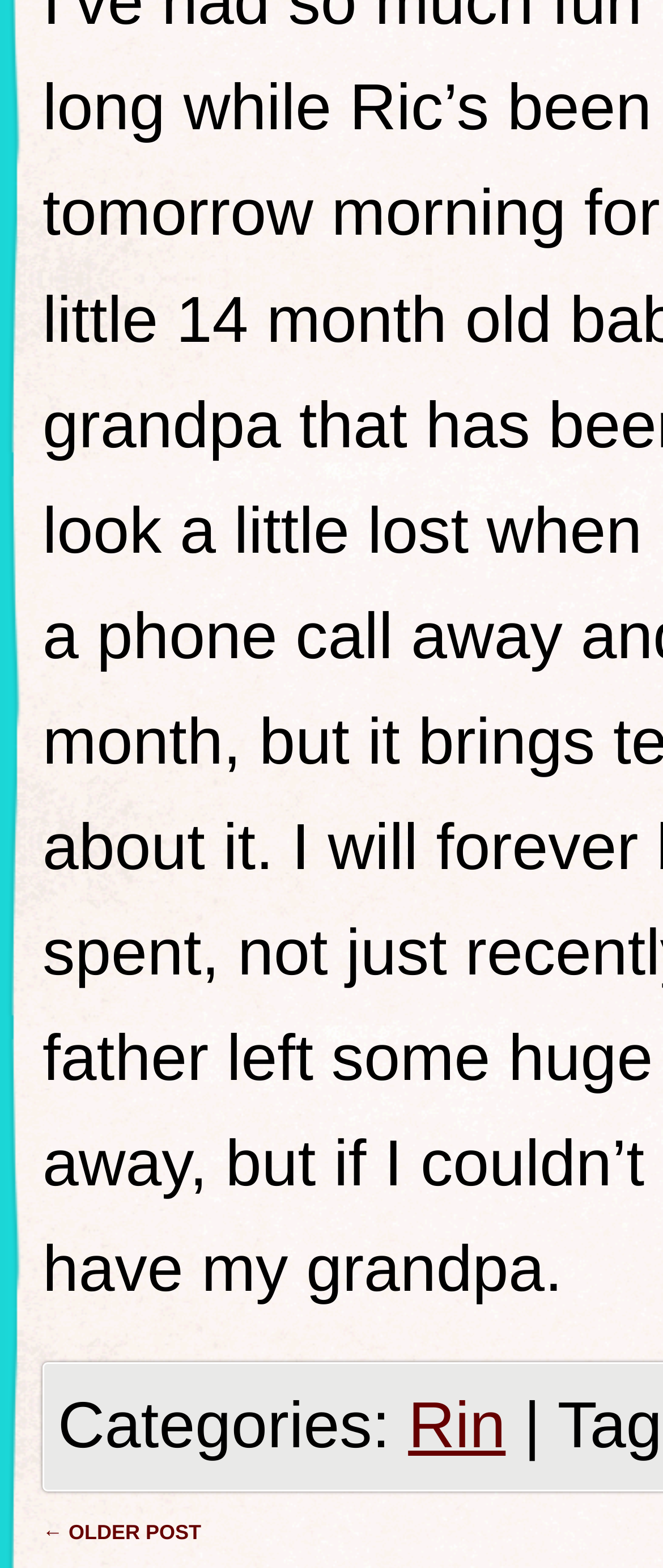Find the UI element described as: "Rin" and predict its bounding box coordinates. Ensure the coordinates are four float numbers between 0 and 1, [left, top, right, bottom].

[0.616, 0.886, 0.763, 0.932]